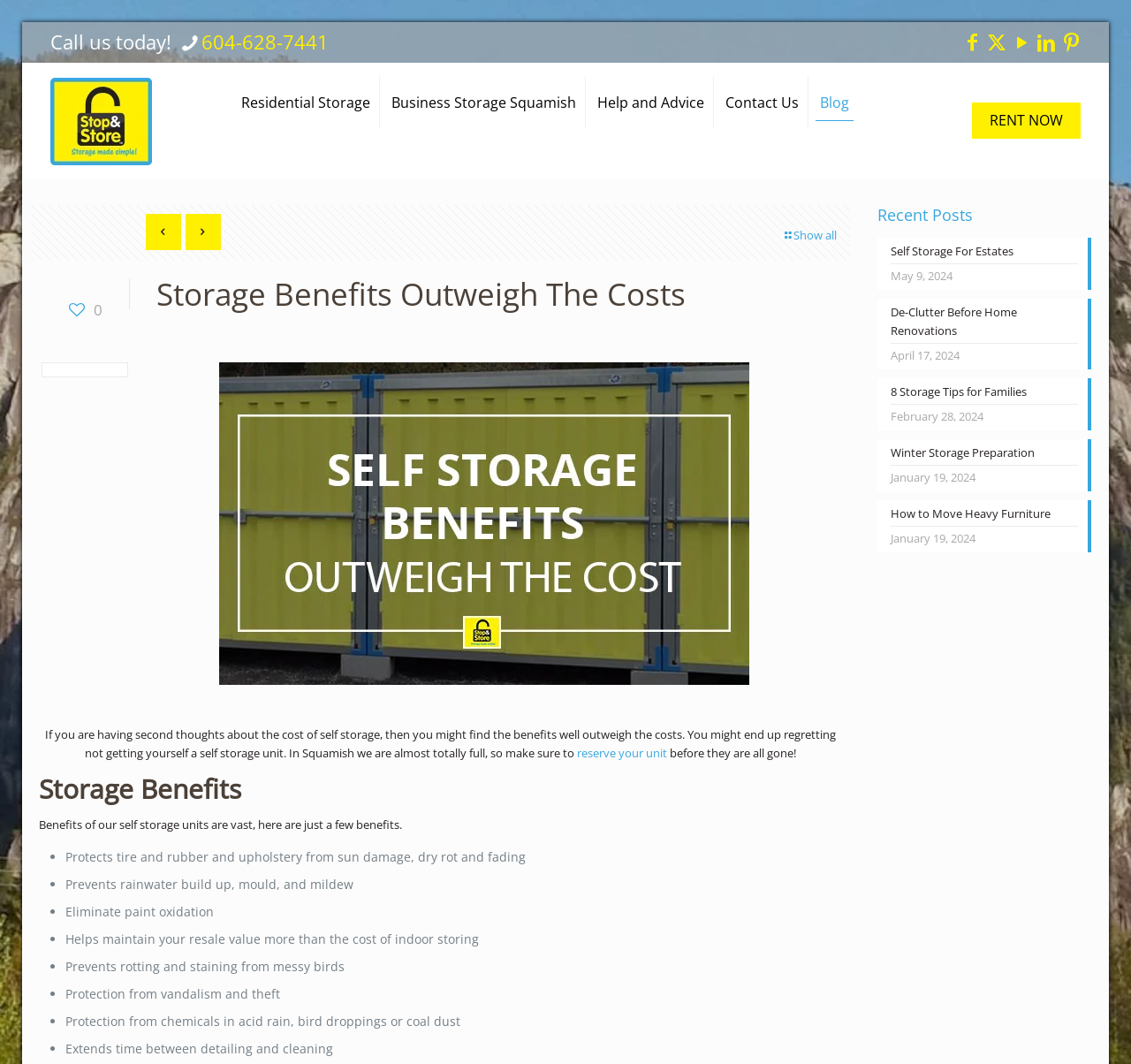Identify the bounding box coordinates for the UI element described as follows: RENT NOW. Use the format (top-left x, top-left y, bottom-right x, bottom-right y) and ensure all values are floating point numbers between 0 and 1.

[0.859, 0.096, 0.955, 0.13]